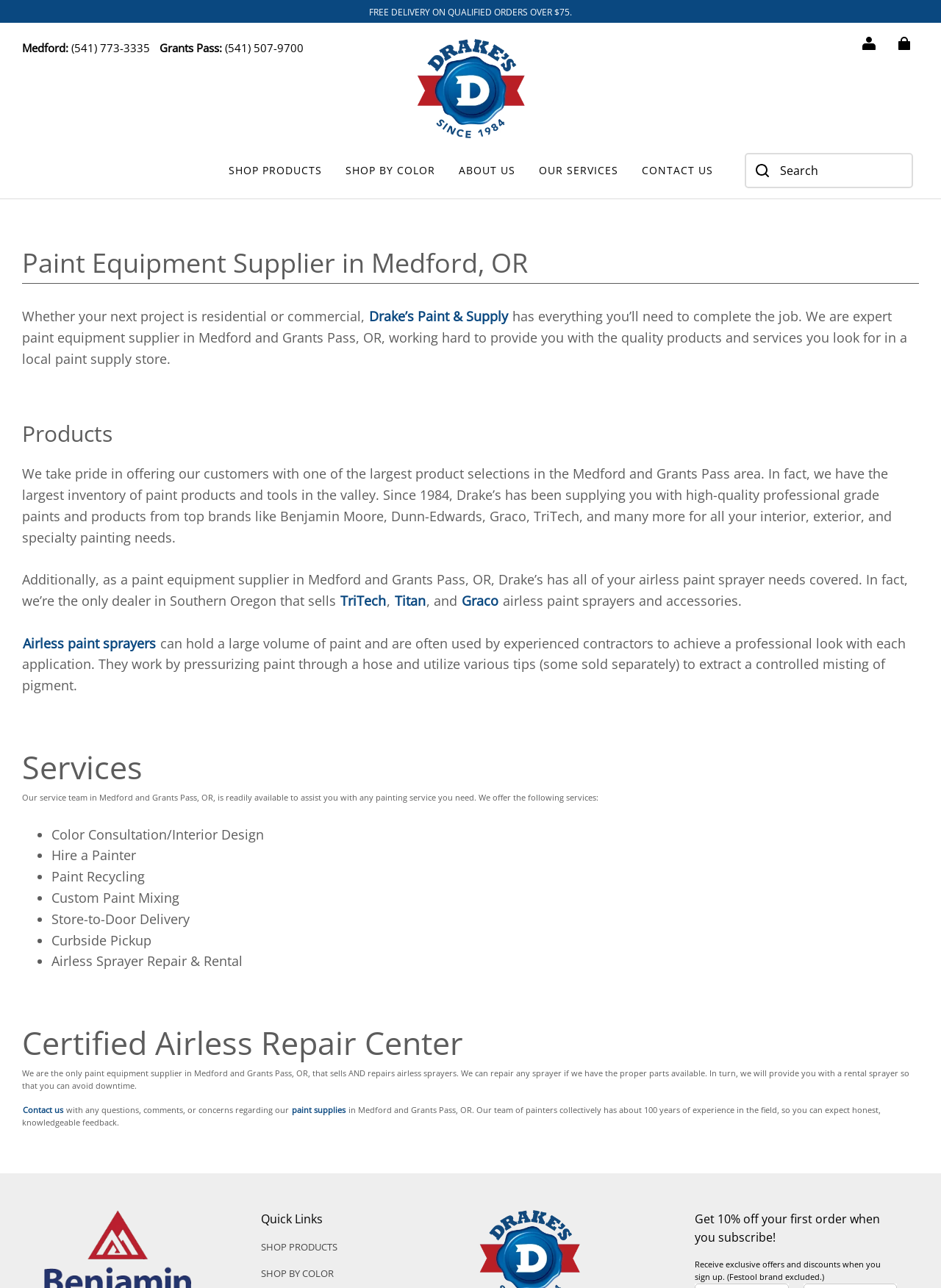Give a detailed overview of the webpage's appearance and contents.

This webpage is about Drake's Paint Supply, a paint equipment supplier in Medford and Grants Pass, Oregon. At the top of the page, there is a notification about free delivery on qualified orders over $75. Below that, there are two phone numbers for Medford and Grants Pass locations. 

On the top-right corner, there are three social media links and a search box with a magnifying glass icon. Below the search box, there are six main navigation links: Shop Products, Shop by Color, About Us, Our Services, Contact Us, and a search button.

The main content of the page is divided into three sections: Products, Services, and Certified Airless Repair Center. The Products section describes the wide range of paint products and tools offered by Drake's Paint Supply, including high-quality professional-grade paints and products from top brands. 

The Services section lists the various services provided by the company, including color consultation, hiring a painter, paint recycling, custom paint mixing, store-to-door delivery, curbside pickup, and airless sprayer repair and rental. 

The Certified Airless Repair Center section highlights the company's unique capability to repair airless sprayers and provide rental sprayers to minimize downtime. 

At the bottom of the page, there are quick links to Shop Products and Shop by Color, as well as a promotional offer to get 10% off the first order when subscribing to their newsletter.